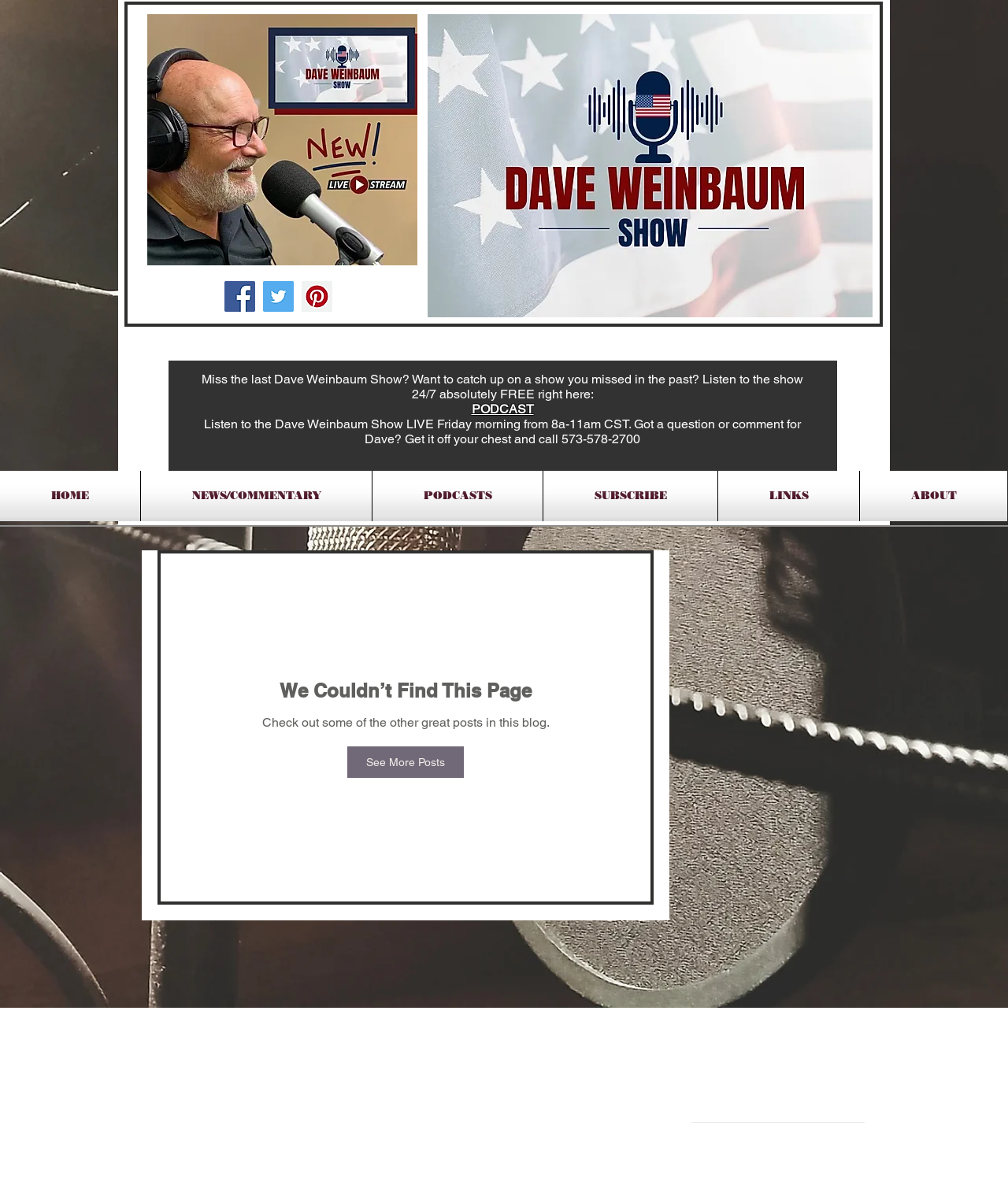Provide a comprehensive description of the webpage.

This webpage is about Dave Weinbaum, a show host. At the top, there are two images: one of Dave with a show window and another with a microphone flag background. Below these images, there is a social bar with links to Facebook, Twitter, and Pinterest, each accompanied by its respective icon.

To the right of the social bar, there is a paragraph of text that invites visitors to listen to the Dave Weinbaum Show 24/7 for free. Below this text, there is a link to the podcast. Further down, another paragraph of text provides information about listening to the show live on Friday mornings and how to call in with questions or comments.

At the bottom of the page, there is a site navigation menu with links to various sections, including Home, News/Commentary, Podcasts, Subscribe, Links, and About. Above this menu, there is a generic element with the text "We Couldn’t Find This Page", which seems out of place. Finally, there is a section that suggests checking out other great posts in the blog, with a link to "See More Posts".